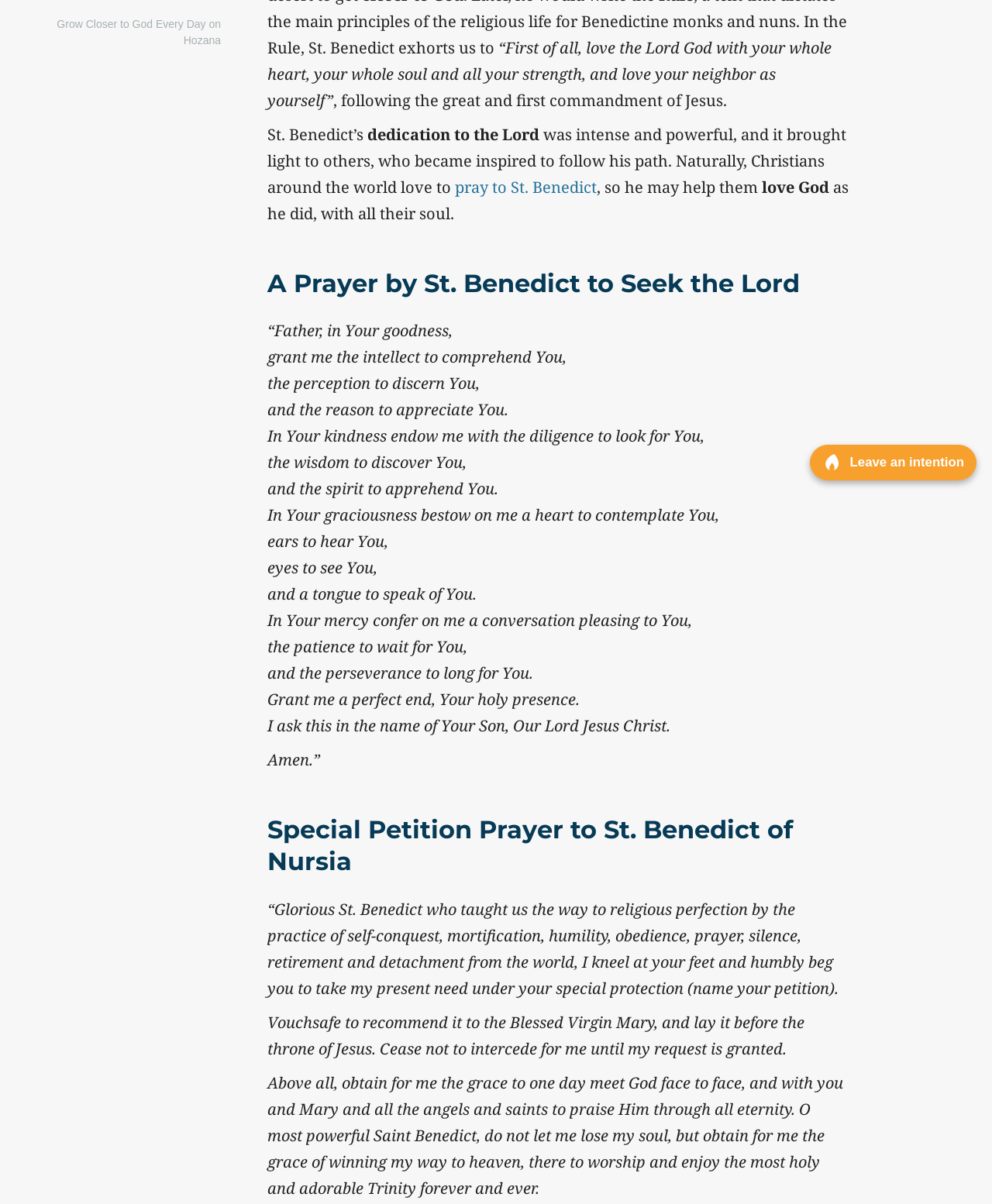Based on the description "Guardian Angel Prayers", find the bounding box of the specified UI element.

[0.195, 0.158, 0.812, 0.172]